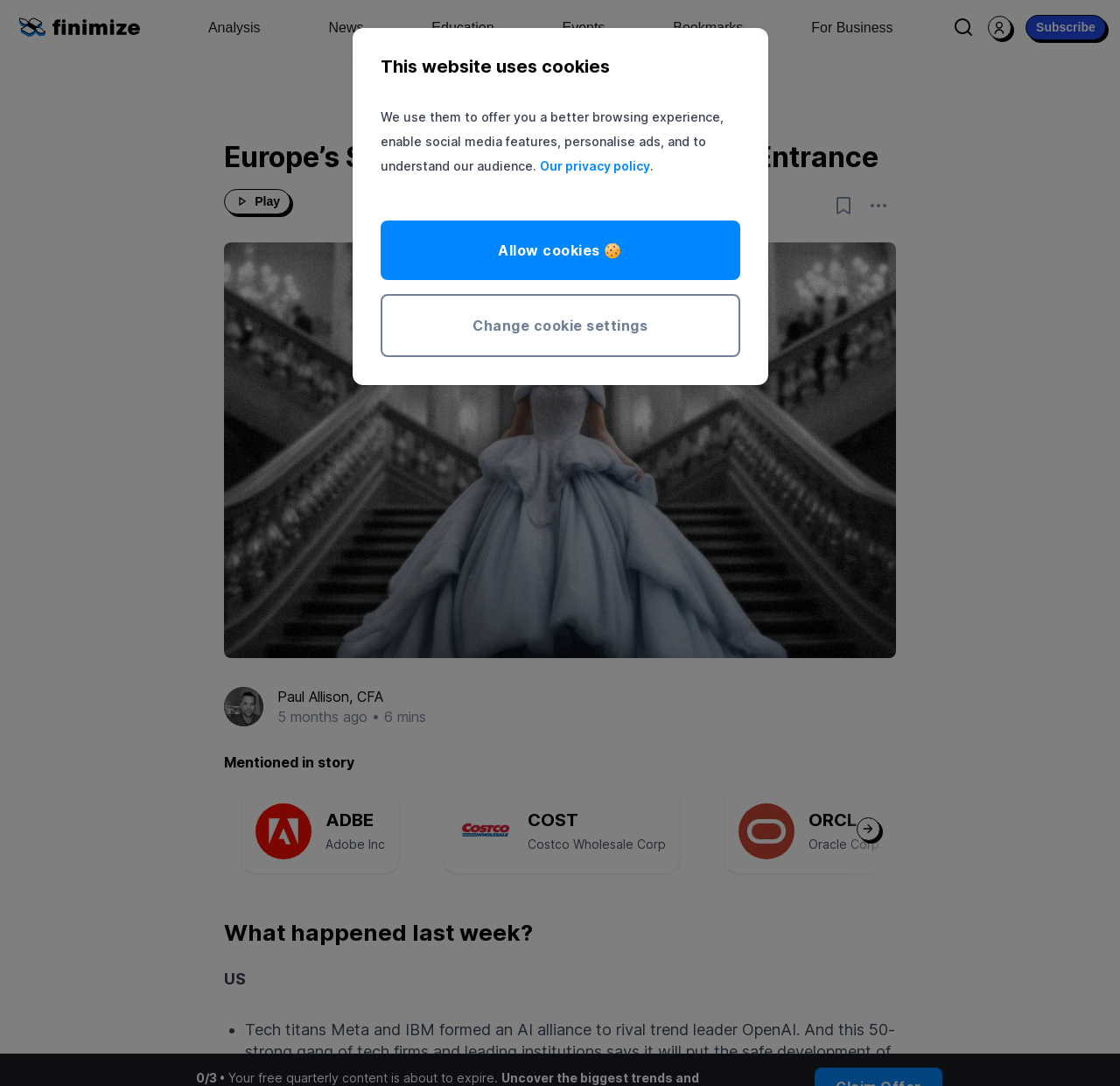Summarize the webpage in an elaborate manner.

The webpage is about an article titled "Europe's Stocks Are Ready To Make An Entrance" from Finimize. At the top, there is a navigation menu with buttons for "Analysis", "News", "Education", "Events", "Bookmarks", and "For Business". On the right side of the navigation menu, there is a search button and a subscribe button.

Below the navigation menu, there is a heading with the article title, accompanied by a play button and an image. The article appears to be written by Paul Allison, CFA, and was published 5 months ago. It takes approximately 6 minutes to read.

The article mentions several companies, including Adobe Inc, Costco Wholesale Corp, and Oracle Corp, which are displayed in a carousel with their logos and names. There is a "next slide" button to navigate through the carousel.

The article content is divided into sections, with headings such as "What happened last week?" and "Mentioned in story". The text discusses recent events in the tech industry, including the formation of an AI alliance by Meta and IBM.

At the bottom of the page, there is a notification about the expiration of free quarterly content, and a cookie consent modal with options to allow cookies or change cookie settings.